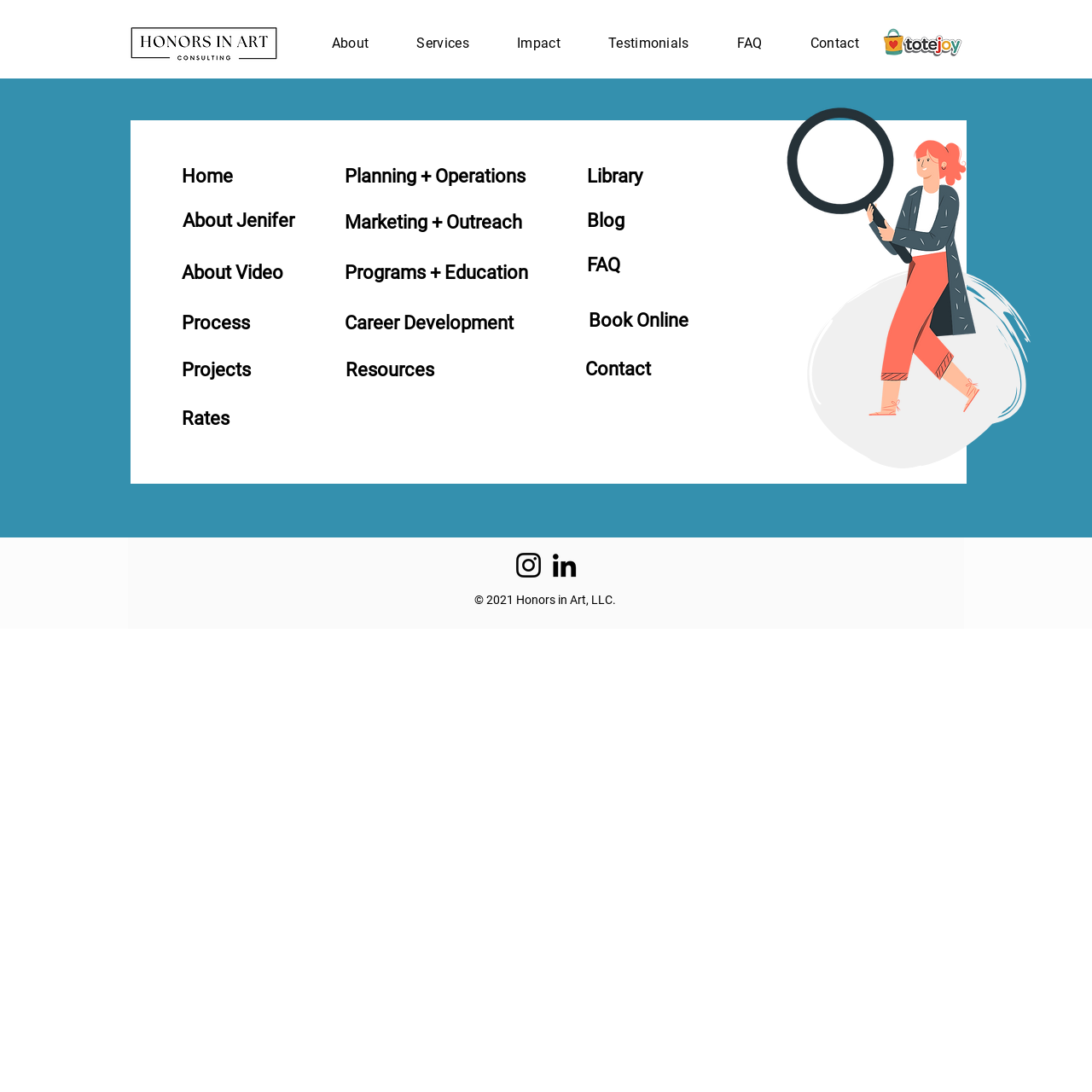Create an elaborate caption that covers all aspects of the webpage.

This webpage is a sitemap for Honors in Art, featuring a navigation menu at the top with links to various sections such as About, Services, Impact, Testimonials, FAQ, and Contact. On the top-left corner, there is a logo image of Honors in Art, and on the top-right corner, there is a Totejoy Logo image.

The main content area is divided into two columns. The left column has a series of headings, including Home, About Jenifer, About Video, Process, Projects, Rates, and Planning + Operations, each with a corresponding link. The right column has additional headings, including Marketing + Outreach, Programs + Education, Career Development, Resources, Library, Blog, FAQ, Book Online, and Contact, each with a corresponding link.

Below the navigation menu, there is an illustration image that spans across the entire width of the page. At the bottom of the page, there is a social bar with links to Instagram and LinkedIn, each accompanied by an icon image. Finally, there is a copyright notice at the very bottom of the page, stating "© 2021 Honors in Art, LLC."